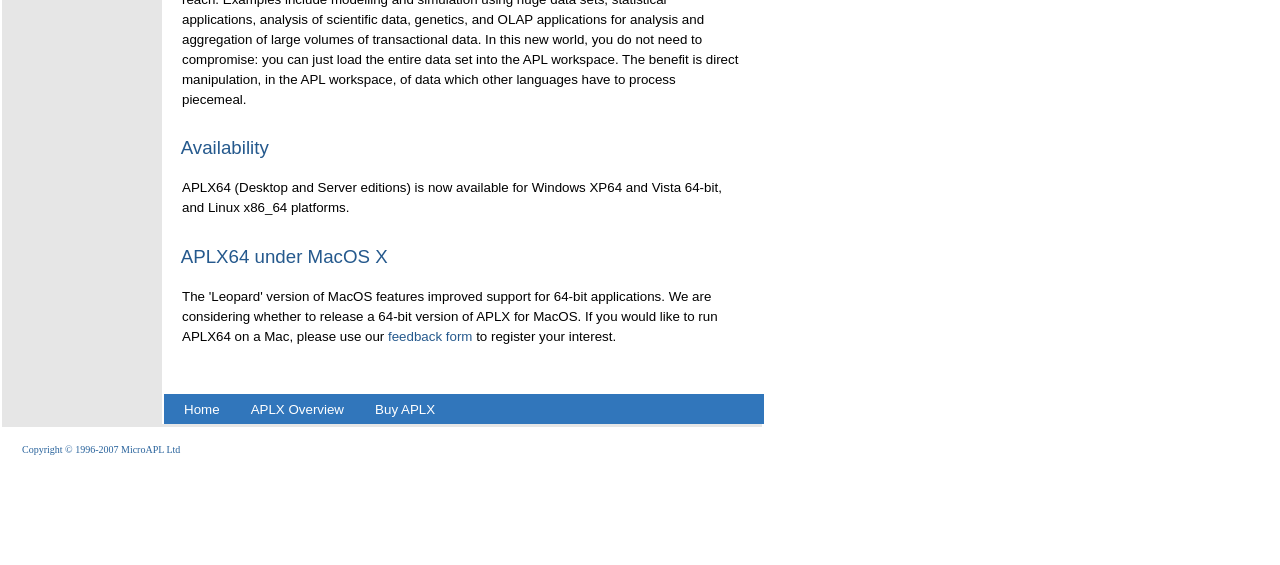Bounding box coordinates are to be given in the format (top-left x, top-left y, bottom-right x, bottom-right y). All values must be floating point numbers between 0 and 1. Provide the bounding box coordinate for the UI element described as: Buy APLX

[0.293, 0.709, 0.34, 0.735]